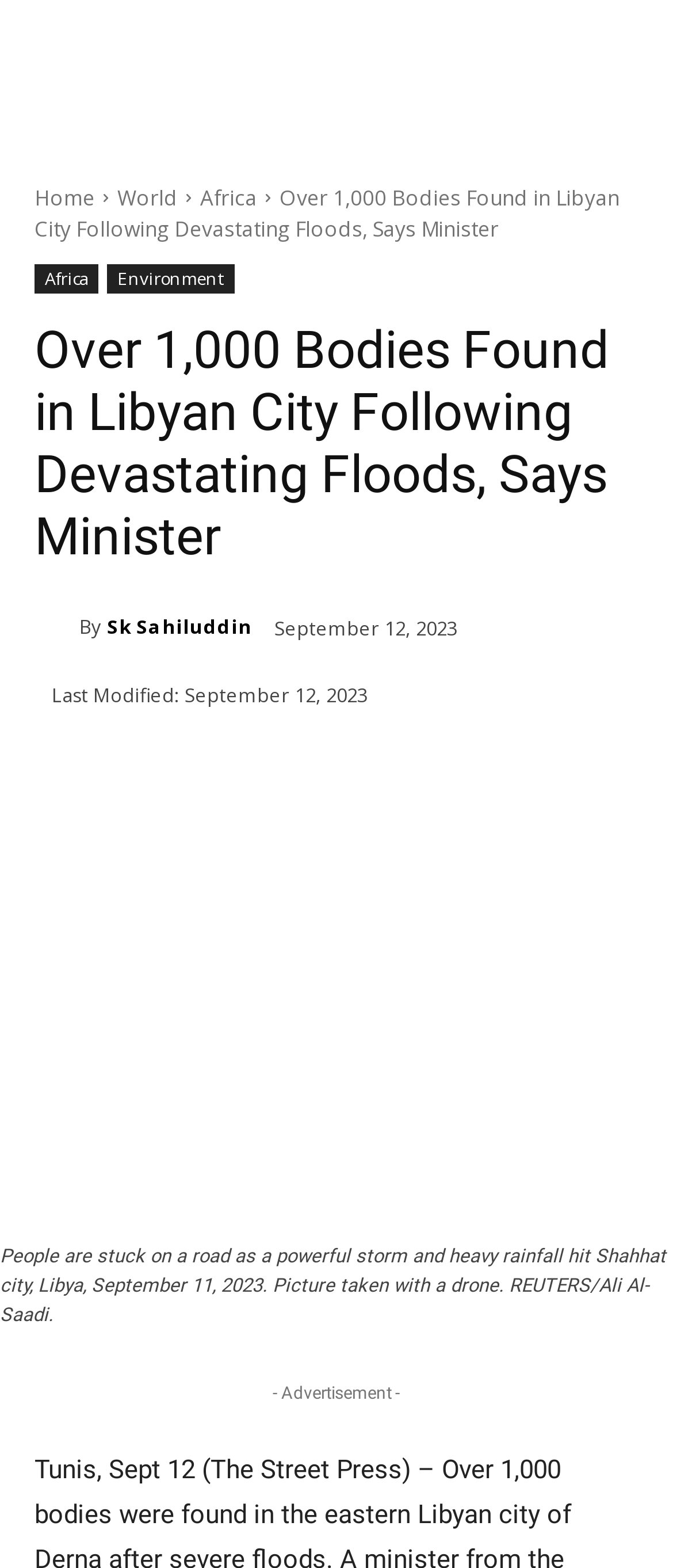Identify the bounding box for the UI element specified in this description: "Email". The coordinates must be four float numbers between 0 and 1, formatted as [left, top, right, bottom].

[0.567, 0.068, 0.669, 0.112]